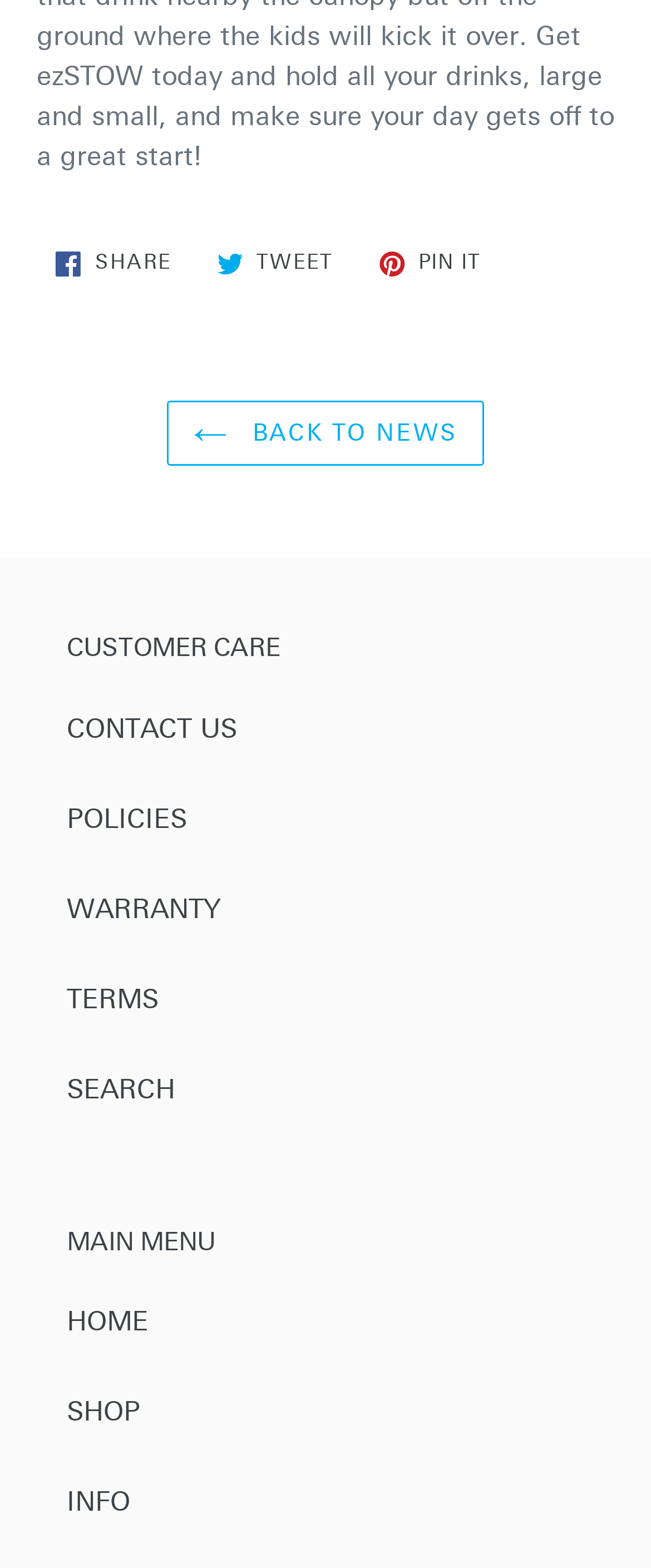Provide the bounding box coordinates for the specified HTML element described in this description: "TERMS". The coordinates should be four float numbers ranging from 0 to 1, in the format [left, top, right, bottom].

[0.103, 0.627, 0.244, 0.647]